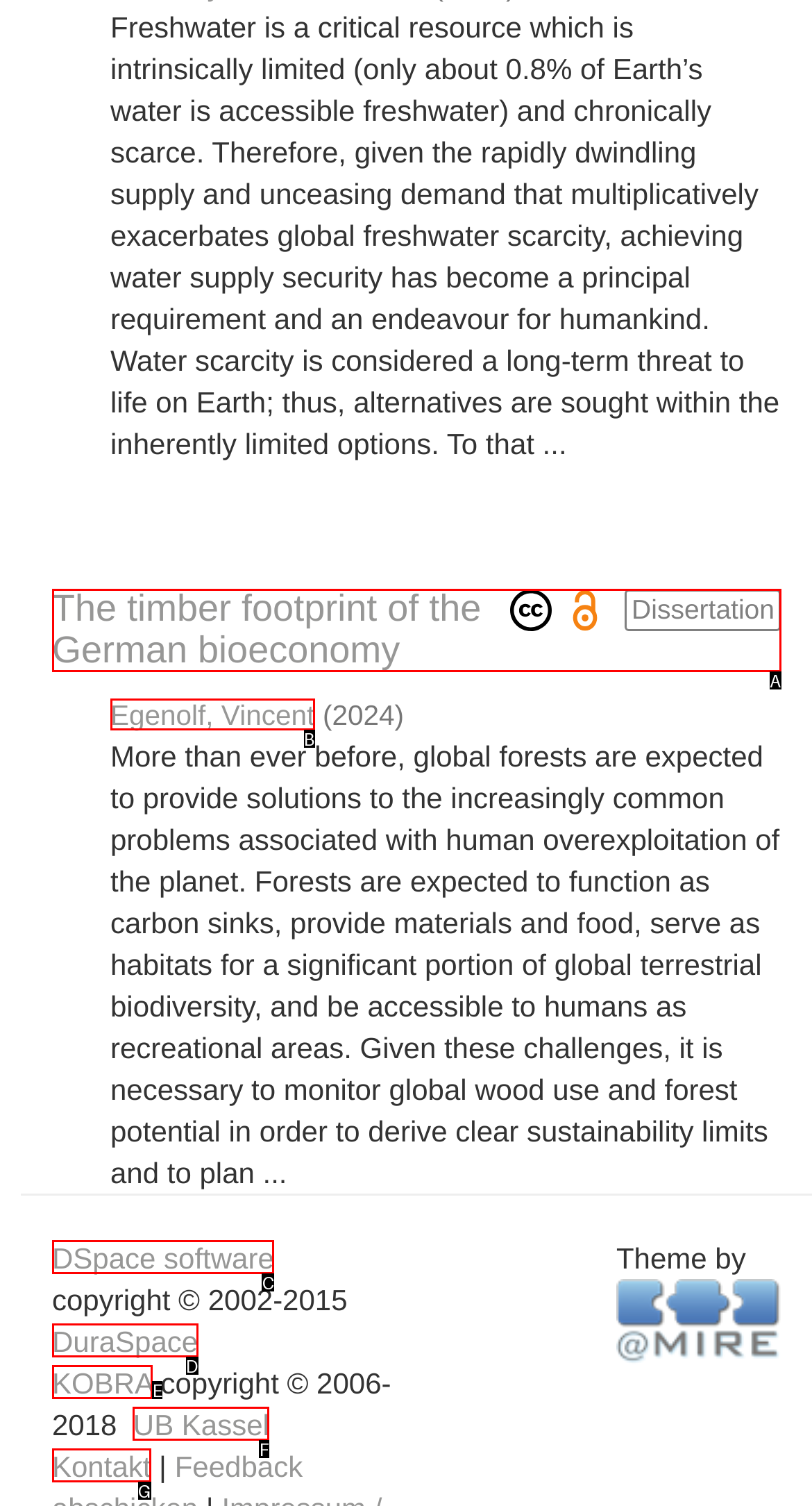Identify the letter of the UI element that corresponds to: UB Kassel
Respond with the letter of the option directly.

F